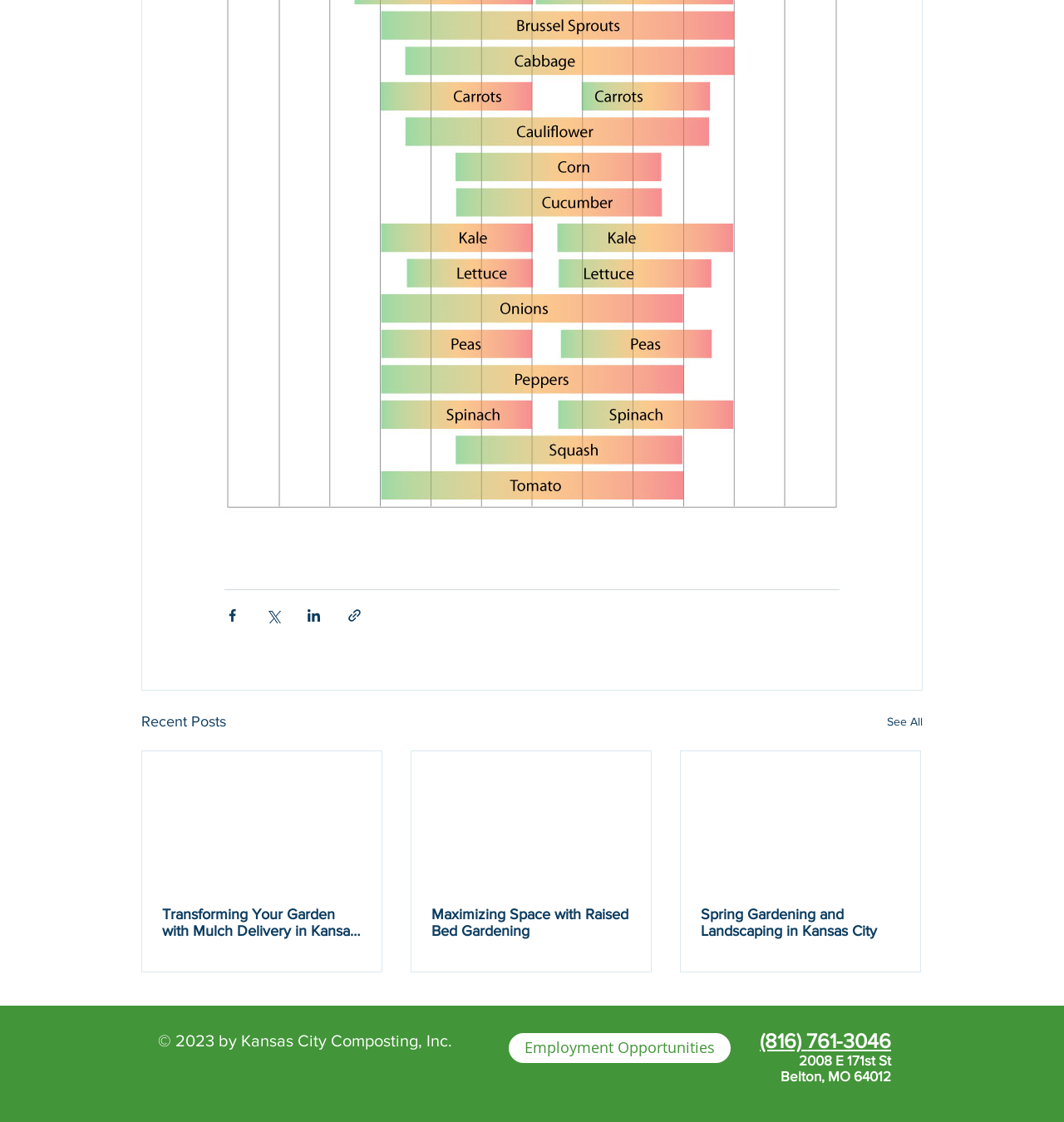What is the topic of the first recent post?
Please ensure your answer is as detailed and informative as possible.

I read the text of the first link under the 'Recent Posts' heading, which is 'Transforming Your Garden with Mulch Delivery in Kansas City', and extracted the main topic of the post.